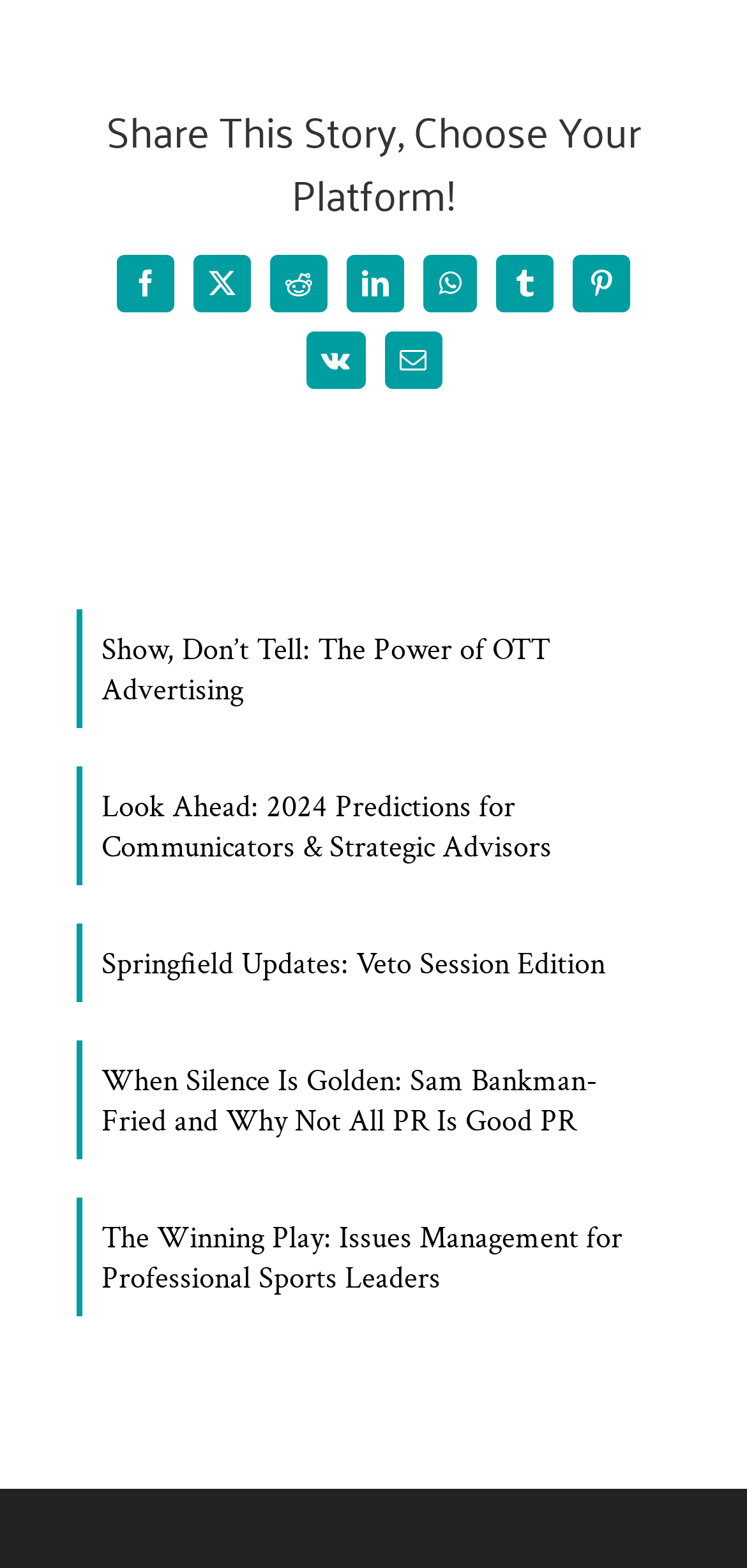Please locate the bounding box coordinates of the region I need to click to follow this instruction: "Read 'Show, Don’t Tell: The Power of OTT Advertising'".

[0.136, 0.402, 0.736, 0.453]